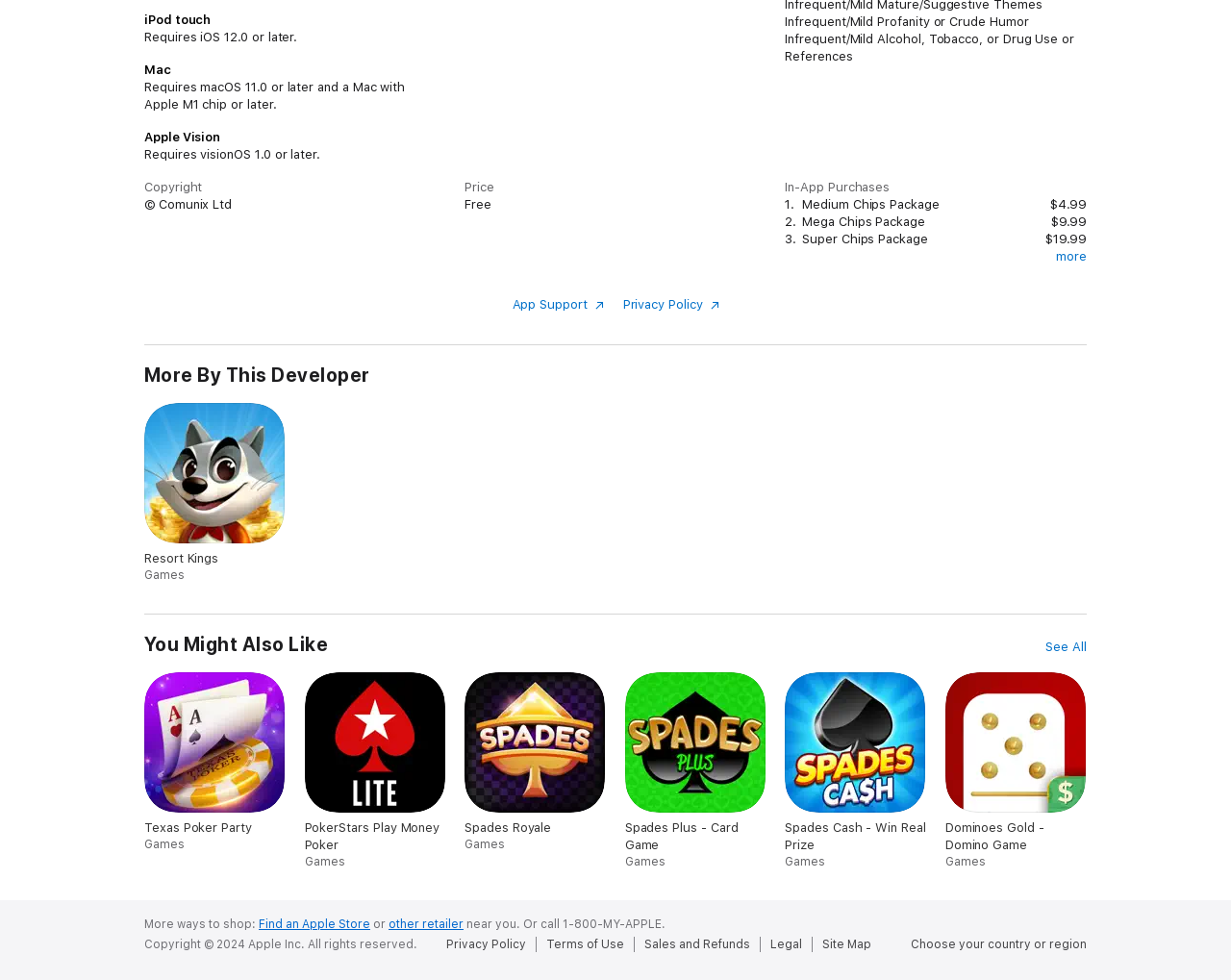Identify the bounding box coordinates for the element that needs to be clicked to fulfill this instruction: "See more games by this developer". Provide the coordinates in the format of four float numbers between 0 and 1: [left, top, right, bottom].

[0.117, 0.411, 0.232, 0.594]